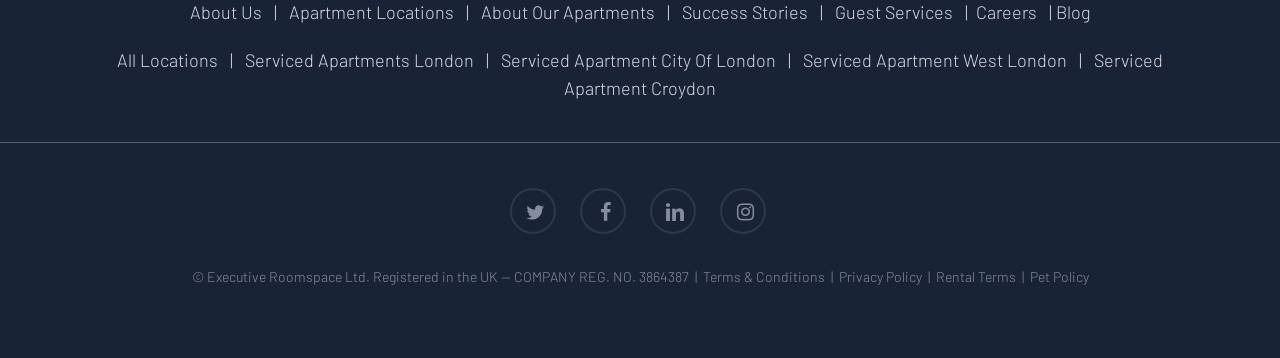Please identify the bounding box coordinates of the element that needs to be clicked to perform the following instruction: "View About Us page".

[0.148, 0.002, 0.204, 0.063]